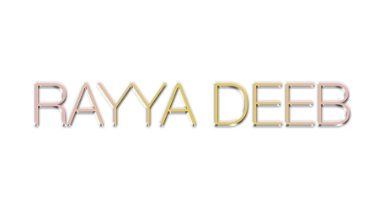Provide an in-depth description of the image.

The image features the name "RAYYA DEEB" displayed in a stylish and colorful font. Each letter is uniquely styled, showcasing a blend of tones that give a vibrant and artistic flair to the text. The design captures attention with its playful combination of colors and modern aesthetics, representing the dynamic personality and creative works of Rayya Deeb. The name is the focal point, surrounded by a clean white background that enhances its visual impact. This presentation aligns with the context of showcasing Rayya Deeb, likely in relation to her creative endeavors or published works.